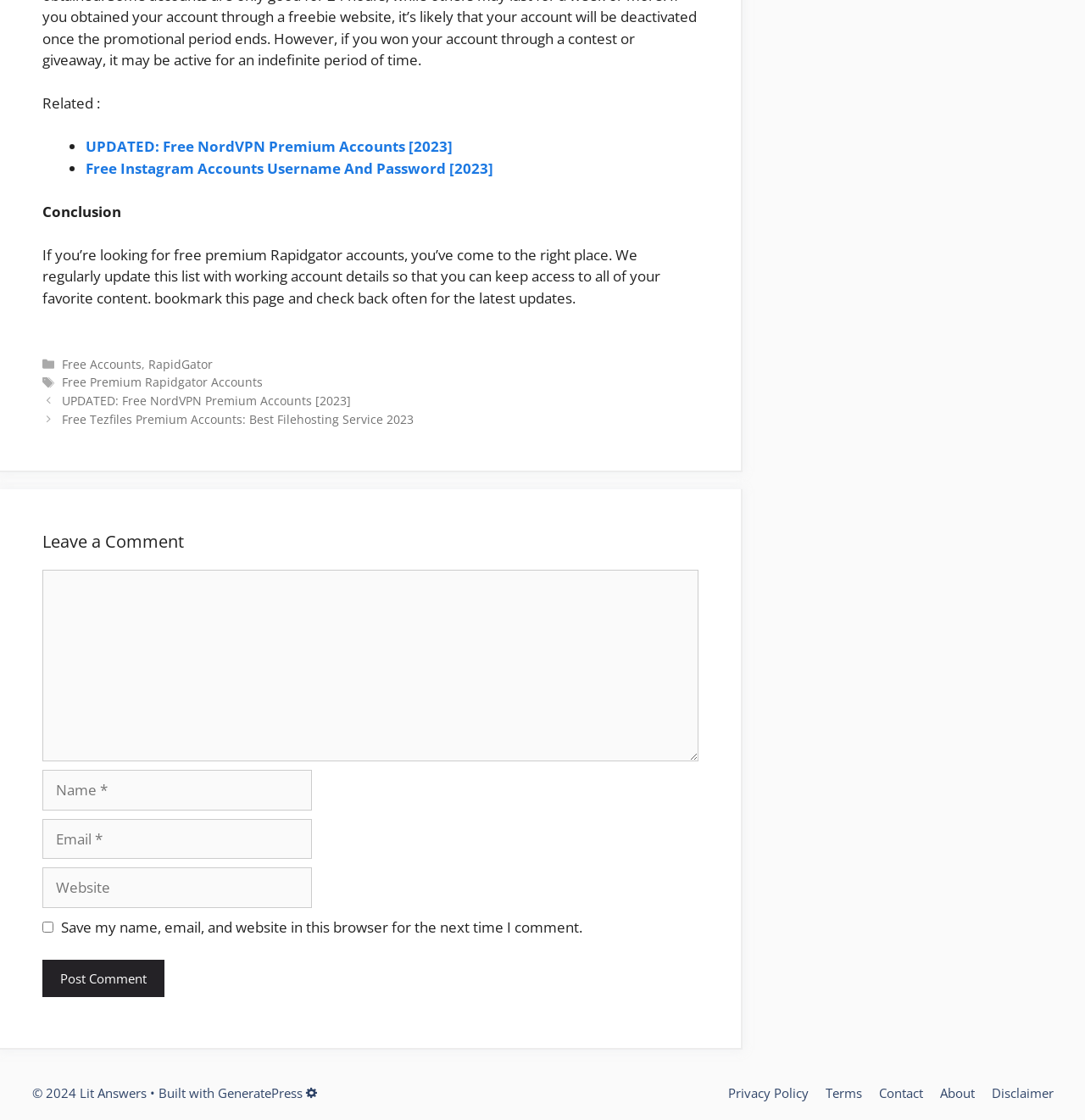Find and indicate the bounding box coordinates of the region you should select to follow the given instruction: "Get help and advice".

None